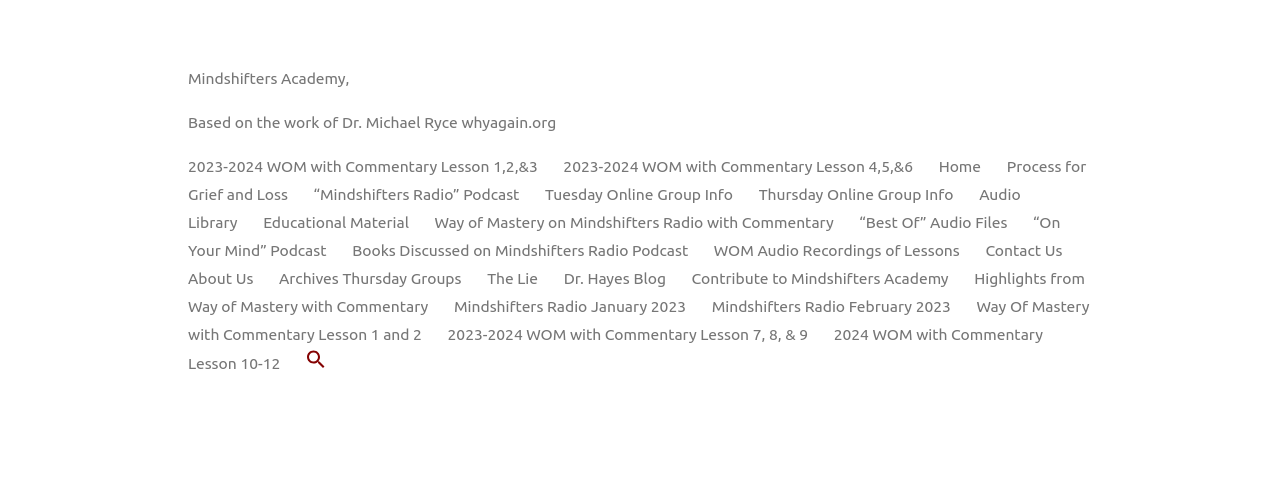Determine the bounding box coordinates of the section to be clicked to follow the instruction: "Go to the 'About Us' page". The coordinates should be given as four float numbers between 0 and 1, formatted as [left, top, right, bottom].

[0.147, 0.545, 0.198, 0.581]